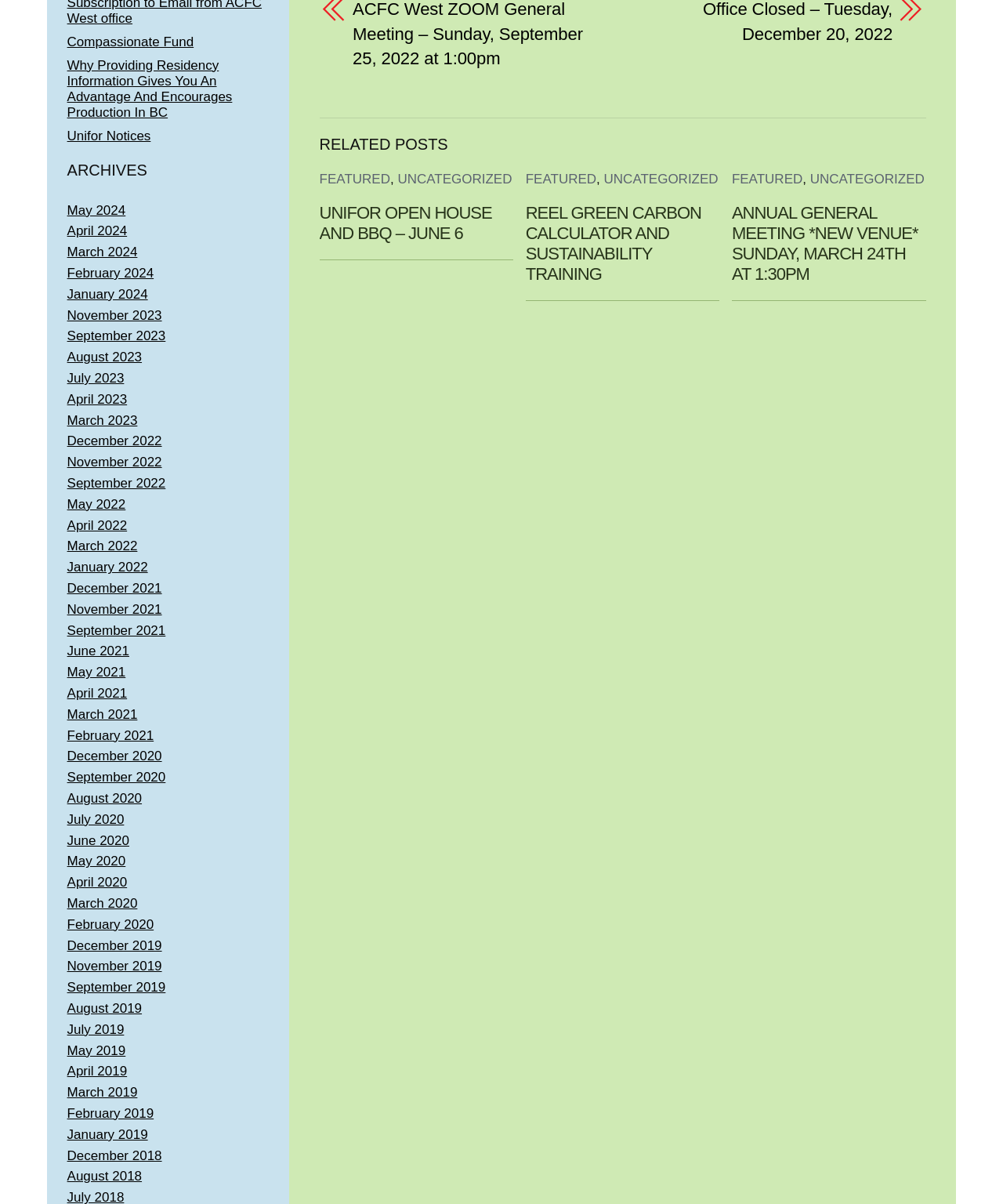Provide the bounding box coordinates for the area that should be clicked to complete the instruction: "Click on the 'FEATURED' link".

[0.318, 0.143, 0.389, 0.155]